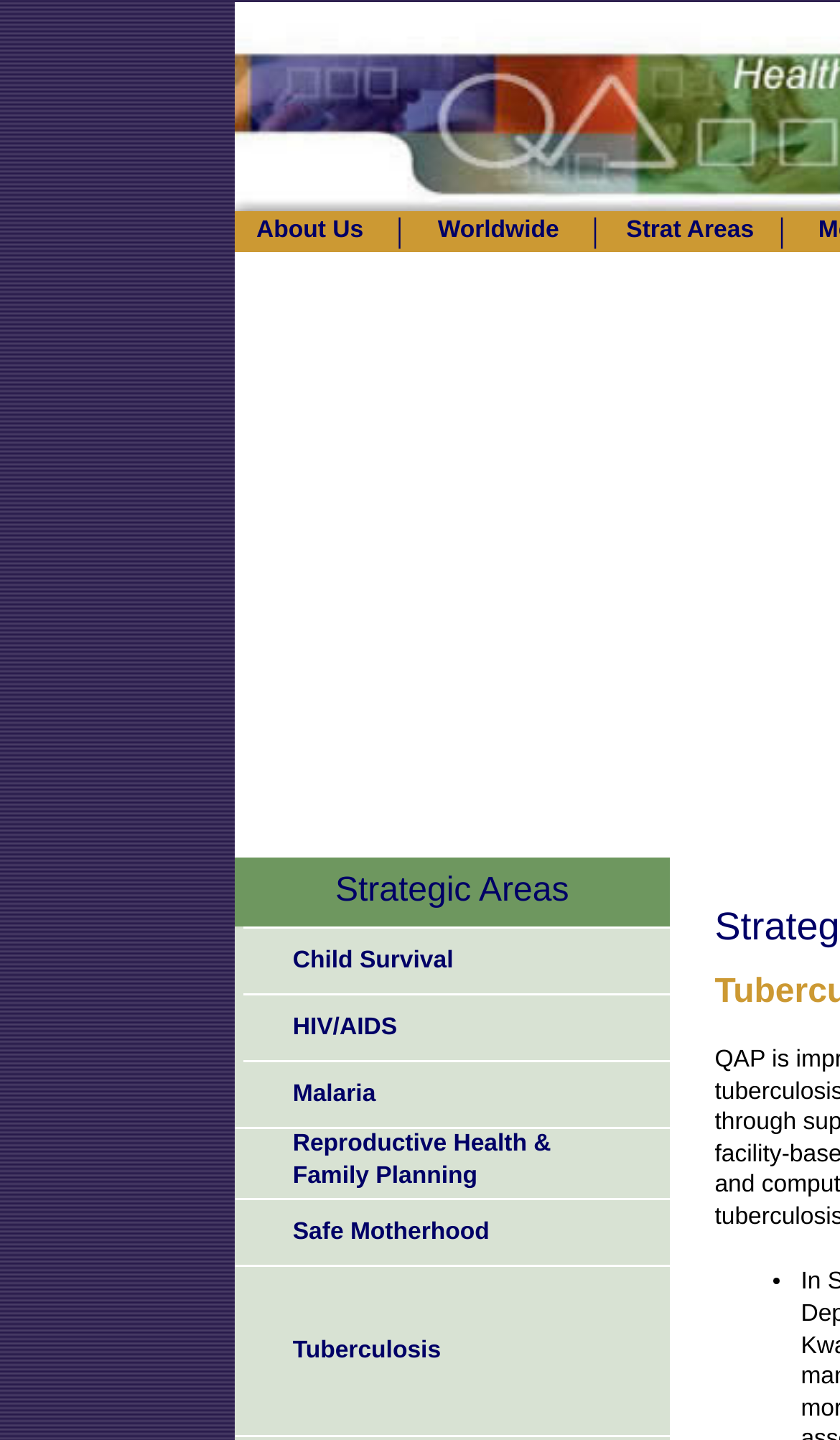Identify the bounding box coordinates of the area you need to click to perform the following instruction: "click on About Us".

[0.305, 0.151, 0.433, 0.169]